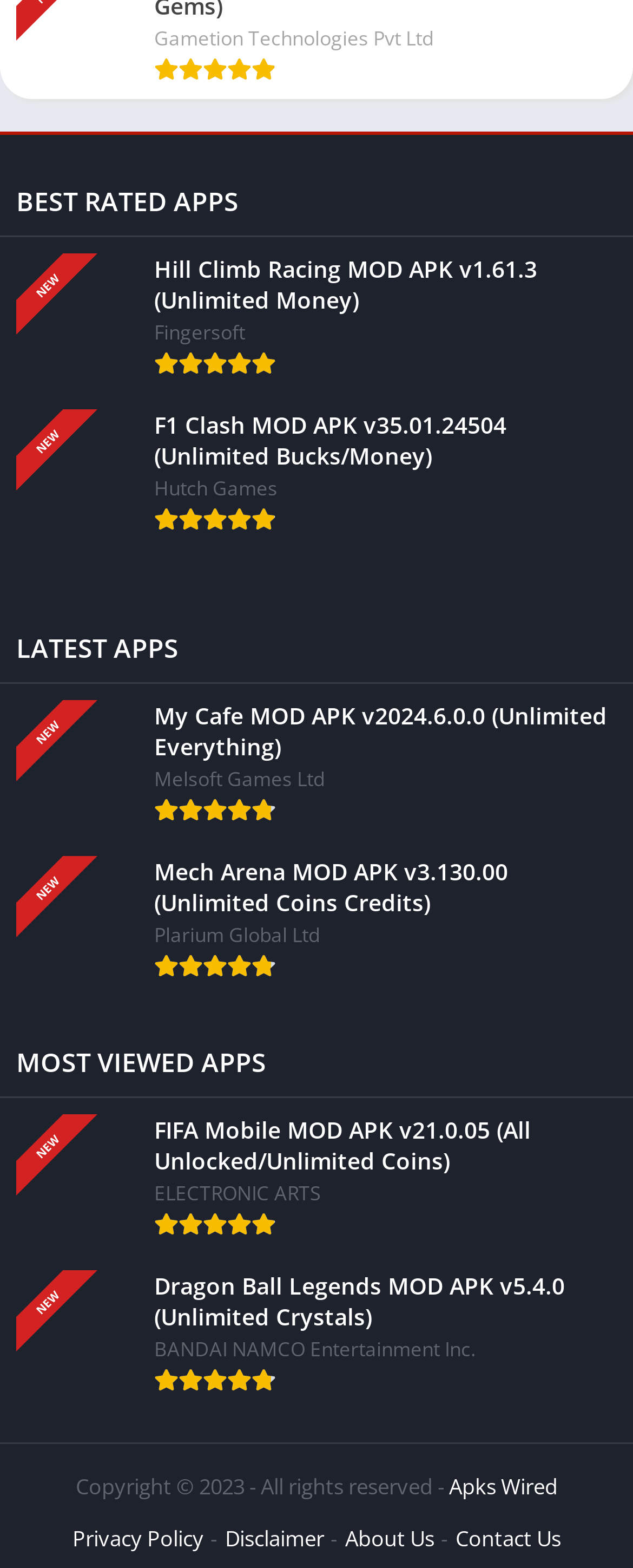How many apps are listed under 'LATEST APPS'?
Based on the screenshot, answer the question with a single word or phrase.

2